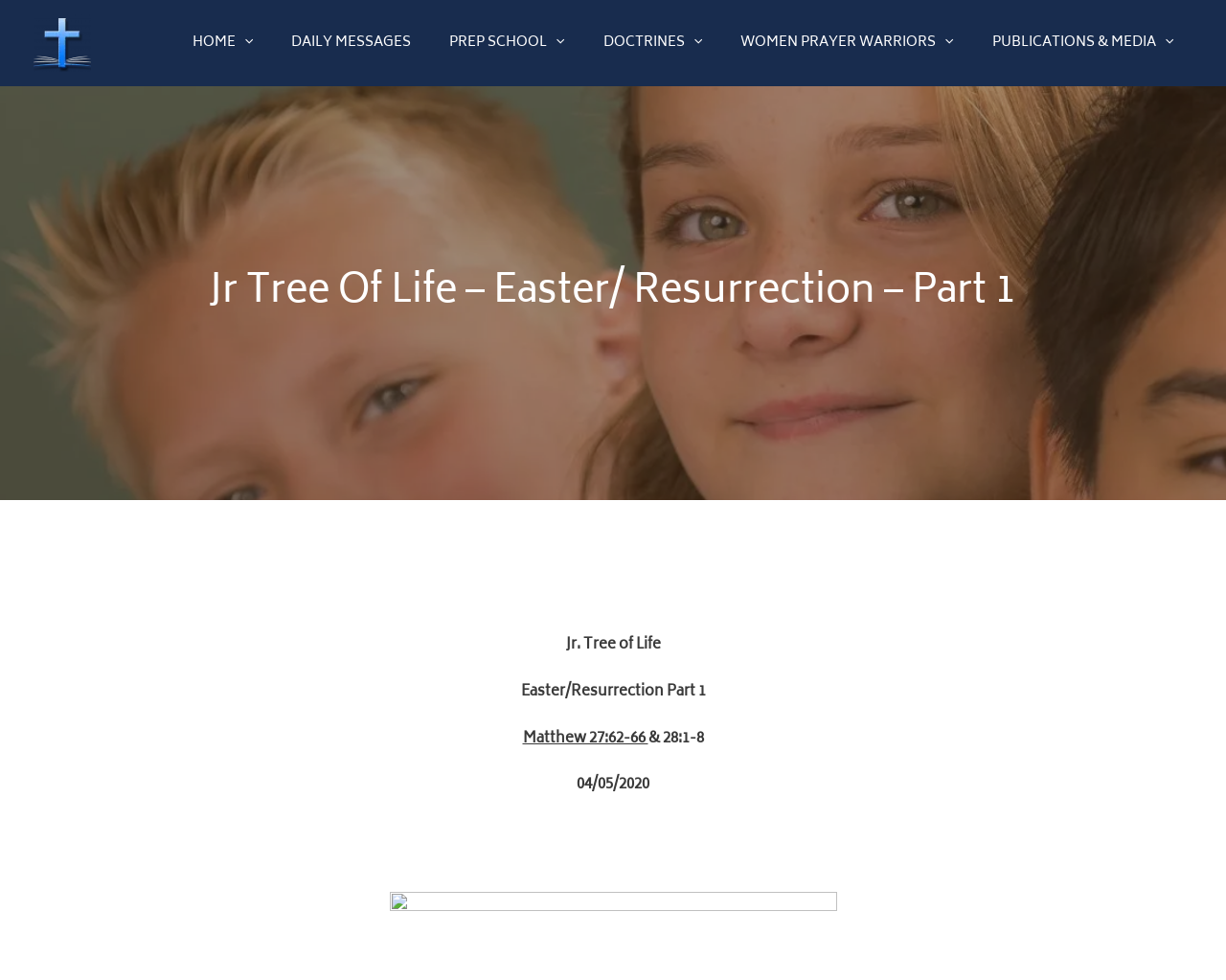How many navigation links are there?
Using the image, give a concise answer in the form of a single word or short phrase.

7